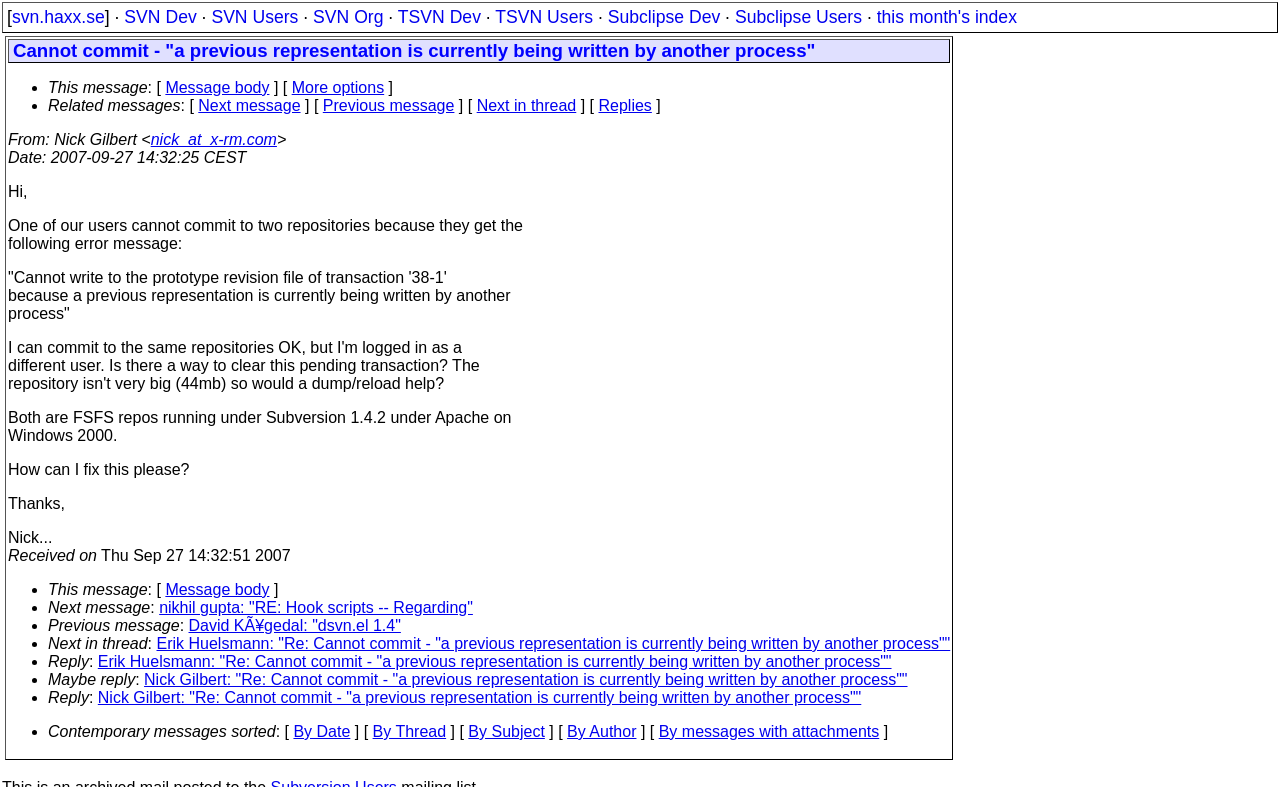Offer a meticulous description of the webpage's structure and content.

This webpage appears to be a forum or discussion board focused on Subversion users. At the top, there are several links to related resources, including SVN Dev, SVN Users, SVN Org, TSVN Dev, TSVN Users, Subclipse Dev, and Subclipse Users, as well as a link to "this month's index". 

Below these links, there is a table with a single row and two columns. The left column contains a post from a user named Nick Gilbert, dated September 27, 2007. The post has a heading "Cannot commit - 'a previous representation is currently being written by another process'" and includes a description of an error message the user is experiencing when trying to commit to two repositories. The user is seeking help to clear the pending transaction. 

The post is divided into sections, with labels "From", "Date", and "Received on", which provide additional context about the post. The right column of the table is empty.